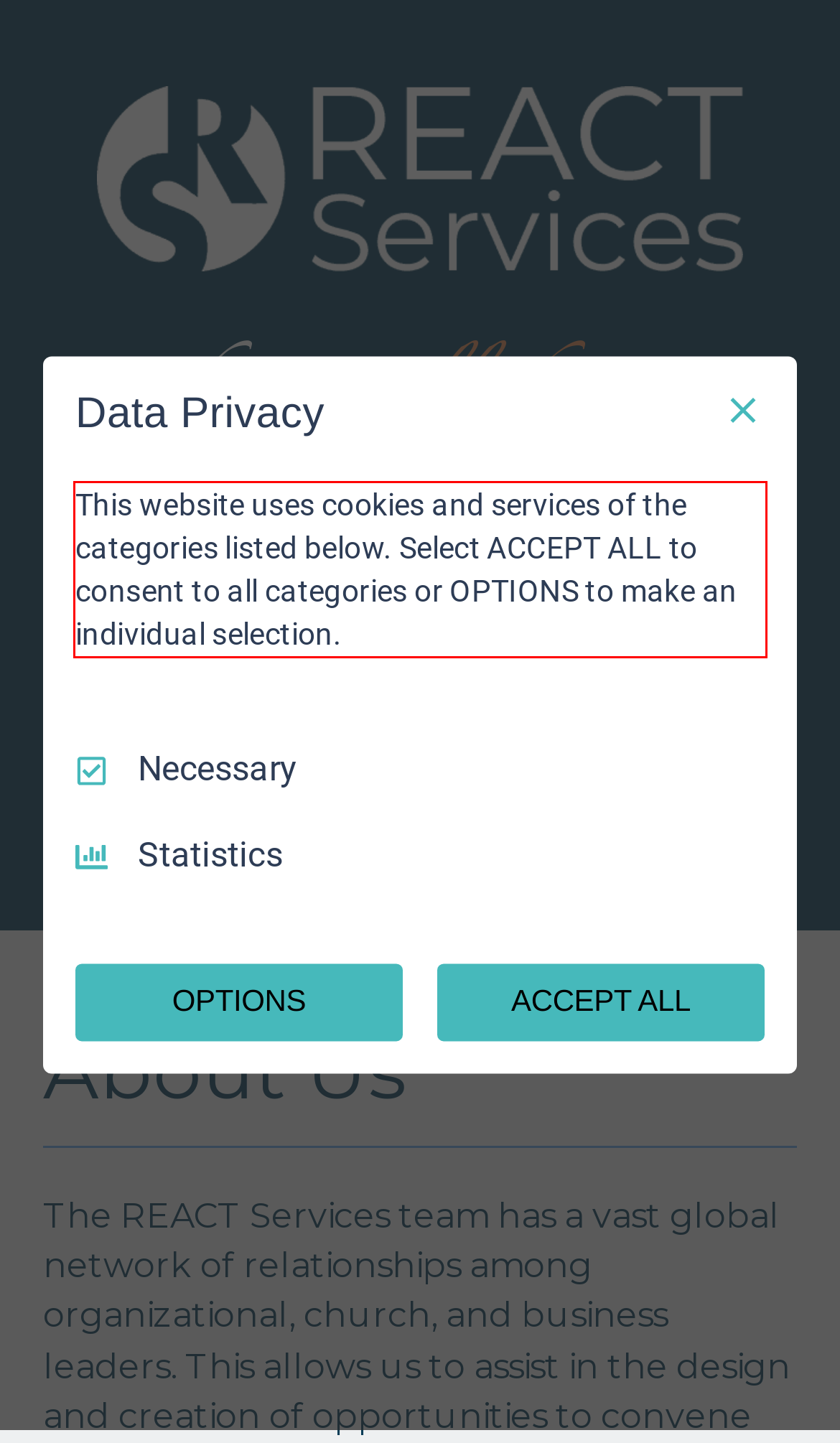You are looking at a screenshot of a webpage with a red rectangle bounding box. Use OCR to identify and extract the text content found inside this red bounding box.

This website uses cookies and services of the categories listed below. Select ACCEPT ALL to consent to all categories or OPTIONS to make an individual selection.